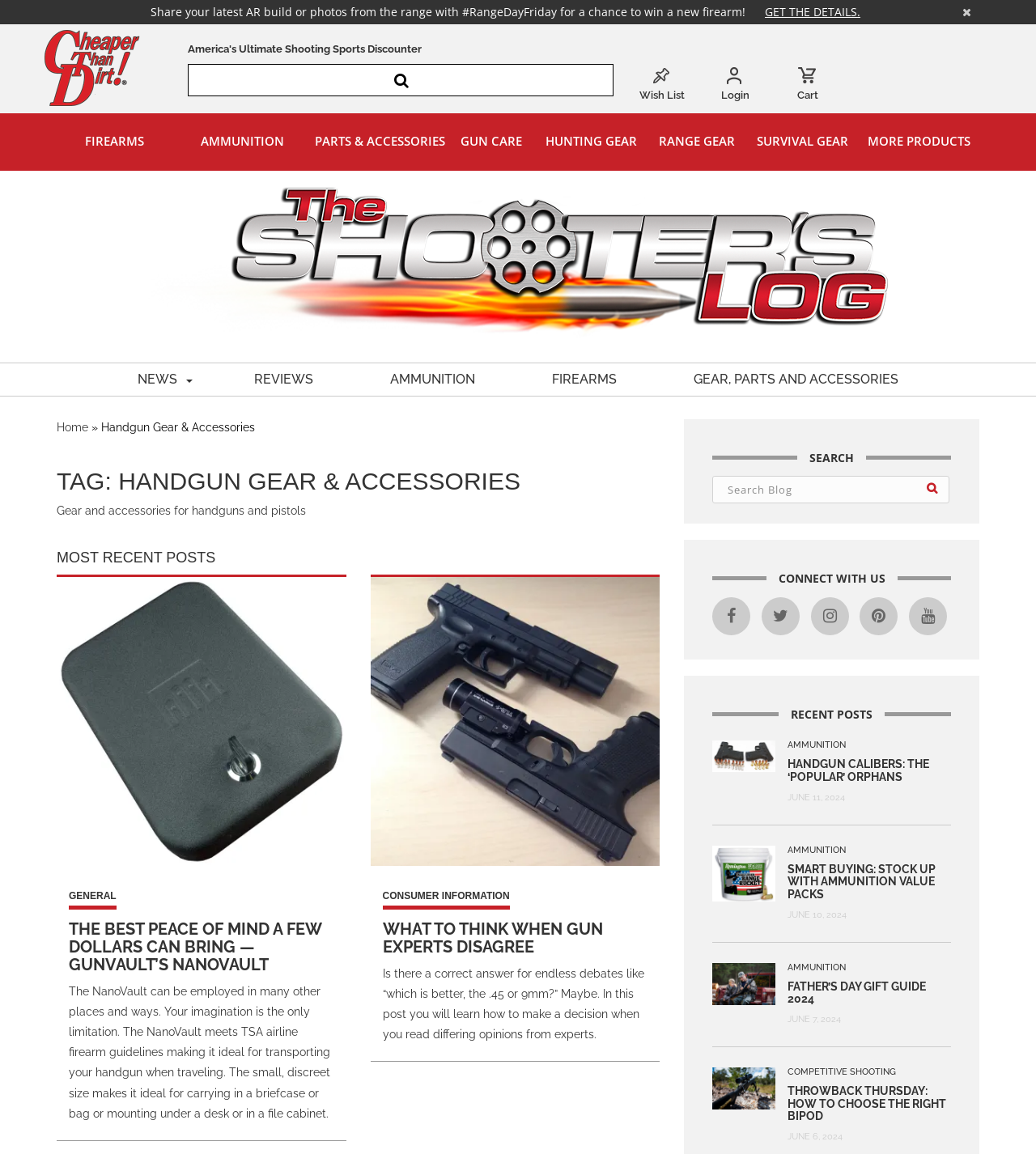Locate the bounding box coordinates of the clickable part needed for the task: "Login to the website".

[0.684, 0.055, 0.734, 0.089]